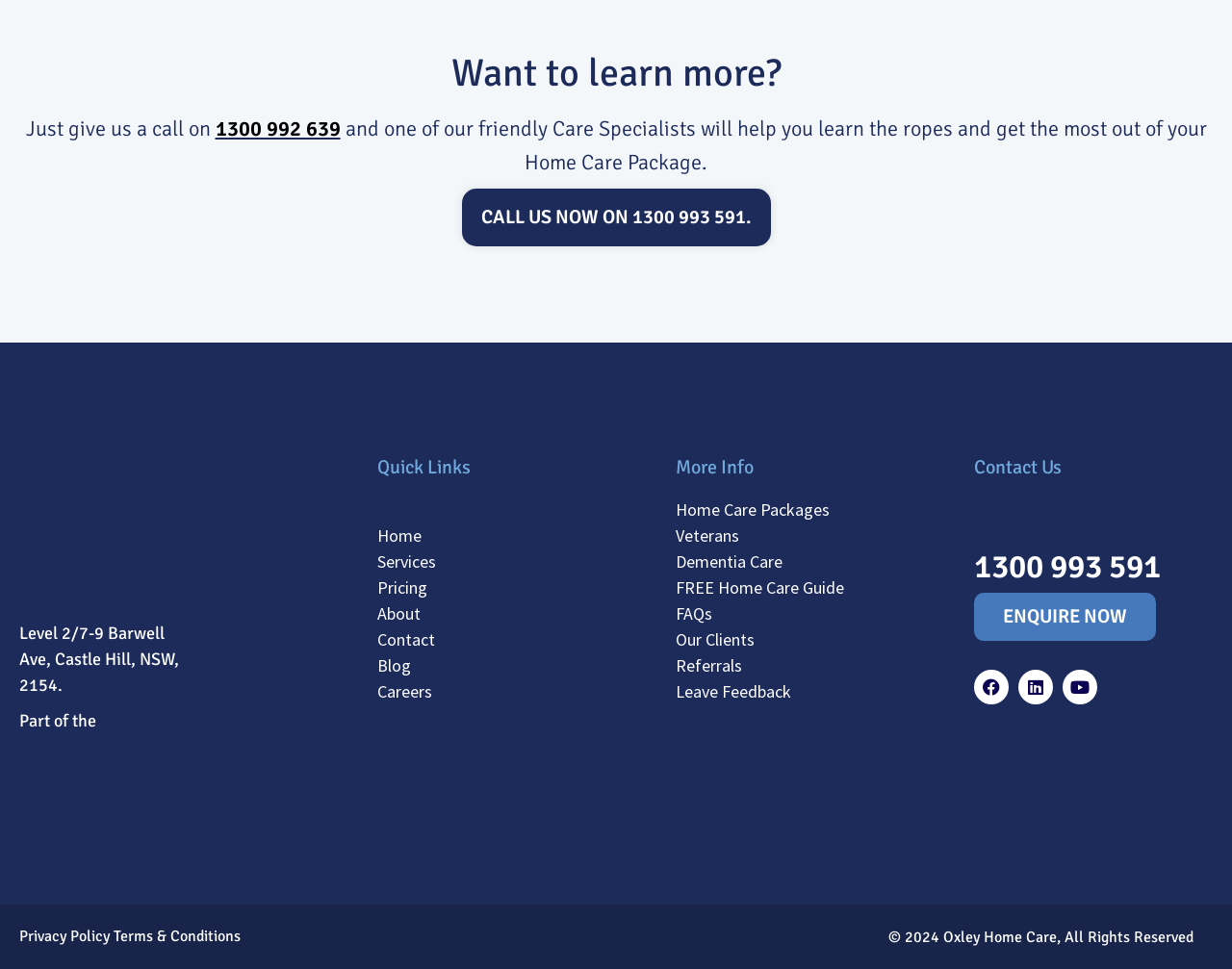Based on the element description: "Get In Touch", identify the UI element and provide its bounding box coordinates. Use four float numbers between 0 and 1, [left, top, right, bottom].

None